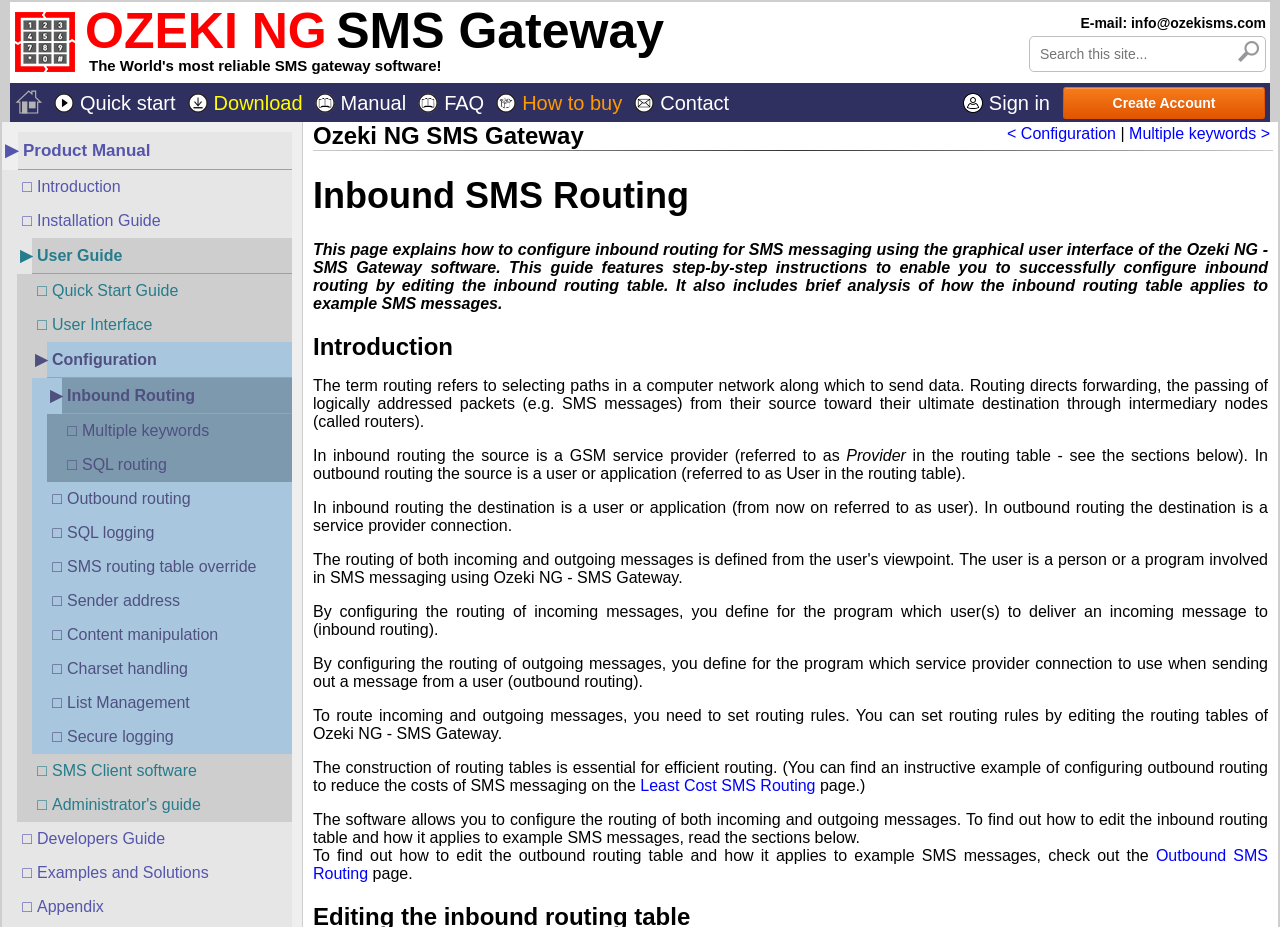Can you give a comprehensive explanation to the question given the content of the image?
What is the purpose of this webpage?

I found the answer by reading the static text at the top of the webpage, which explains that this page is about configuring inbound routing for SMS messaging using the graphical user interface of the Ozeki NG - SMS Gateway software.